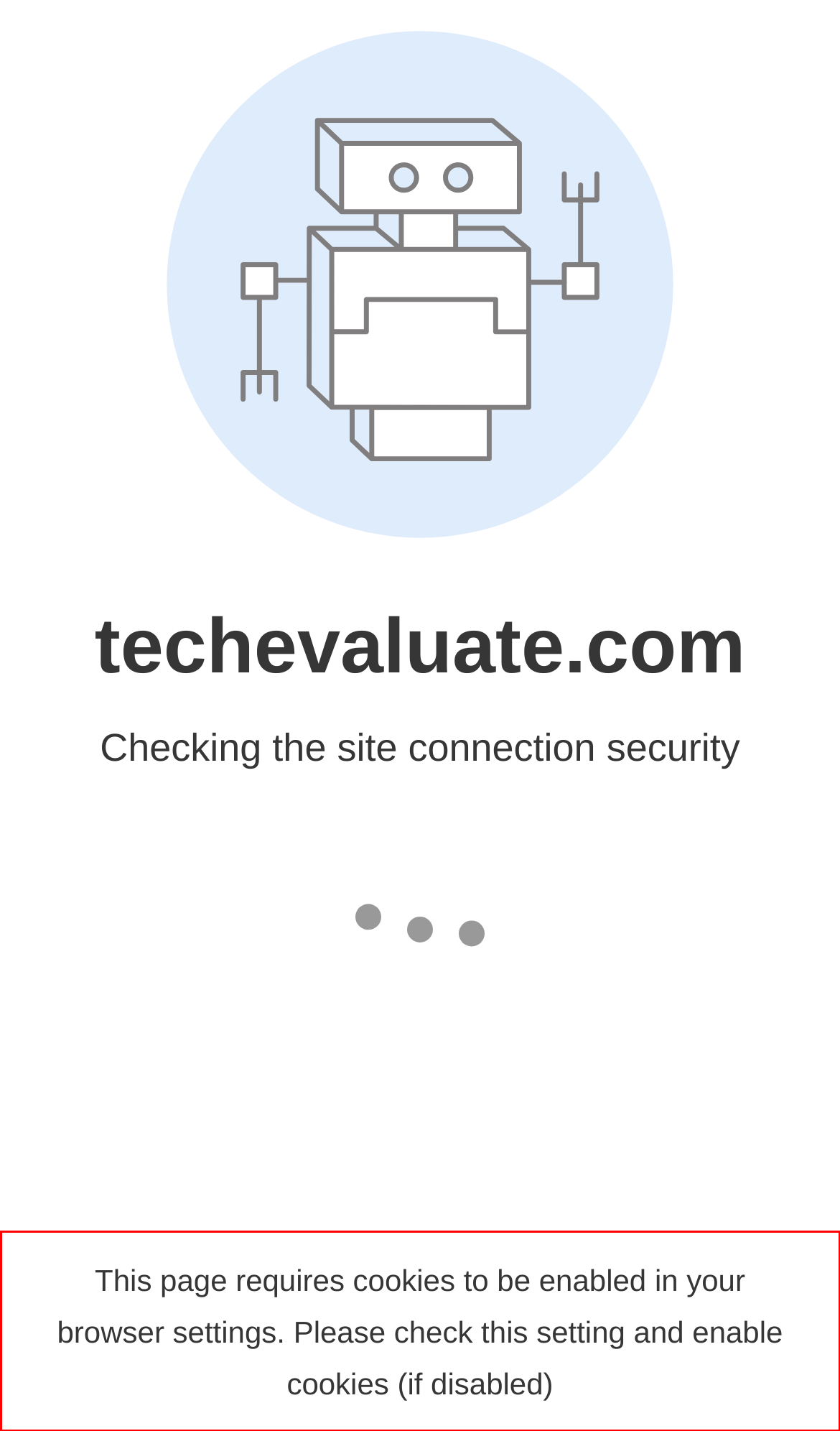From the provided screenshot, extract the text content that is enclosed within the red bounding box.

This page requires cookies to be enabled in your browser settings. Please check this setting and enable cookies (if disabled)